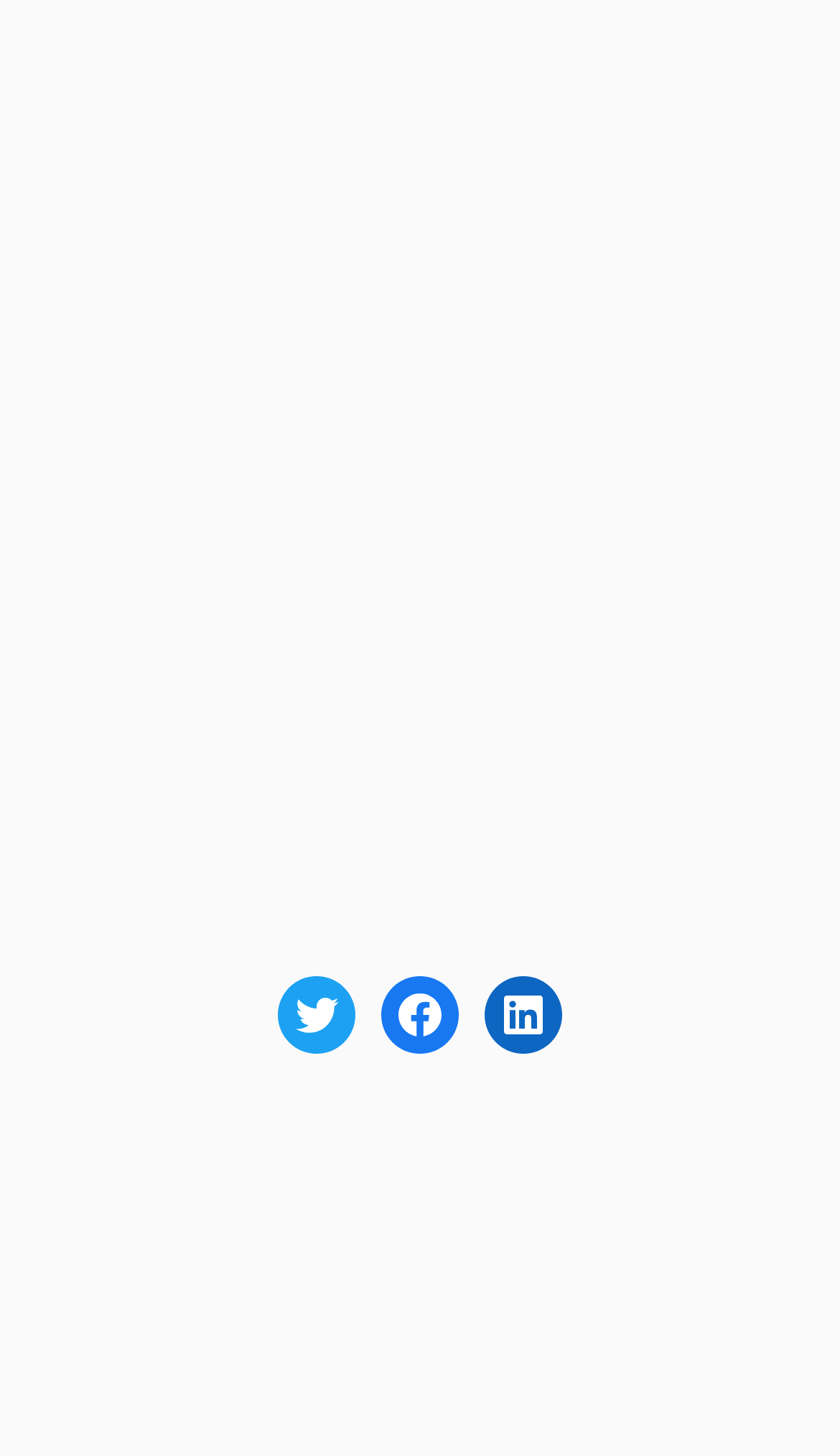Please identify the bounding box coordinates of the region to click in order to complete the task: "Learn about international student visa in Australia". The coordinates must be four float numbers between 0 and 1, specified as [left, top, right, bottom].

[0.054, 0.07, 0.321, 0.179]